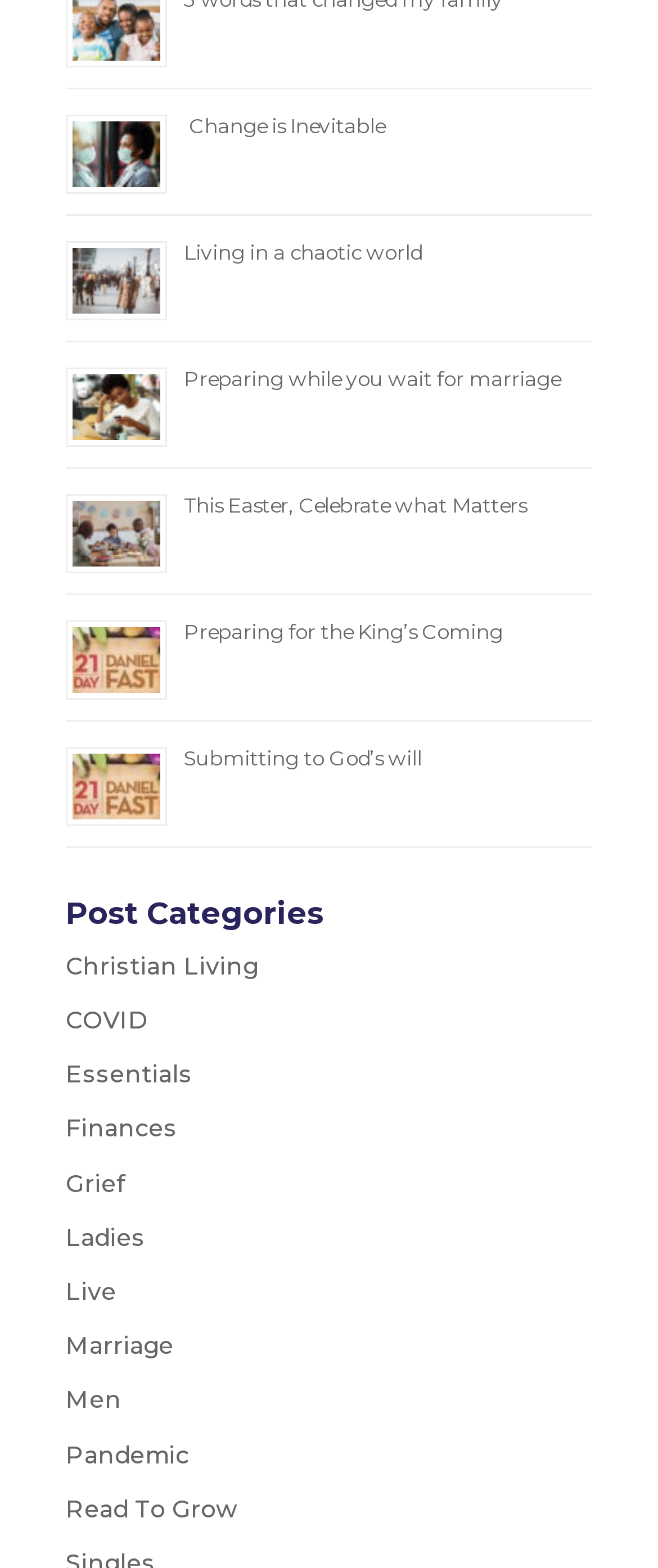Using the format (top-left x, top-left y, bottom-right x, bottom-right y), provide the bounding box coordinates for the described UI element. All values should be floating point numbers between 0 and 1: This Easter, Celebrate what Matters

[0.279, 0.314, 0.8, 0.33]